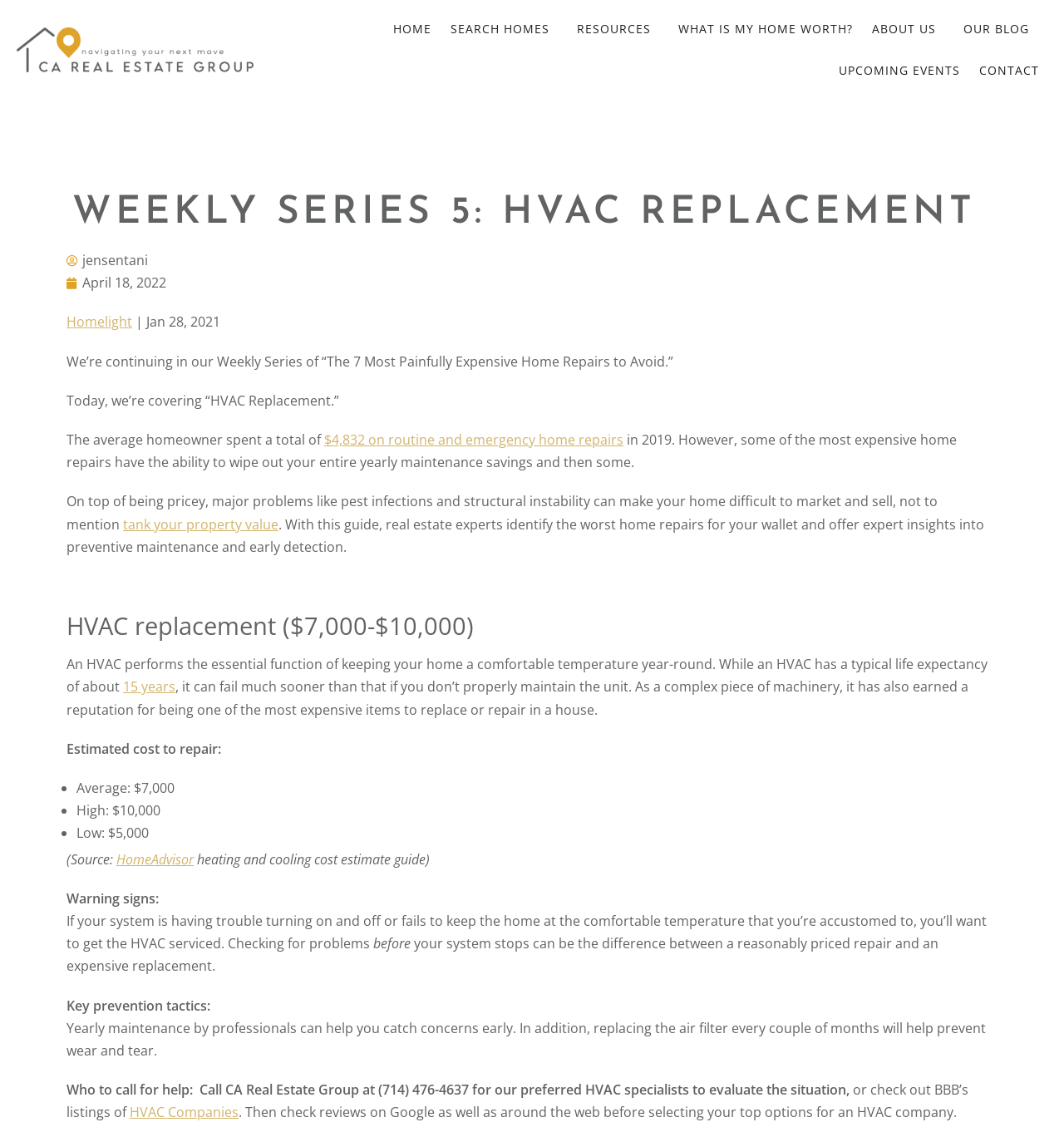Extract the primary header of the webpage and generate its text.

WEEKLY SERIES 5: HVAC REPLACEMENT